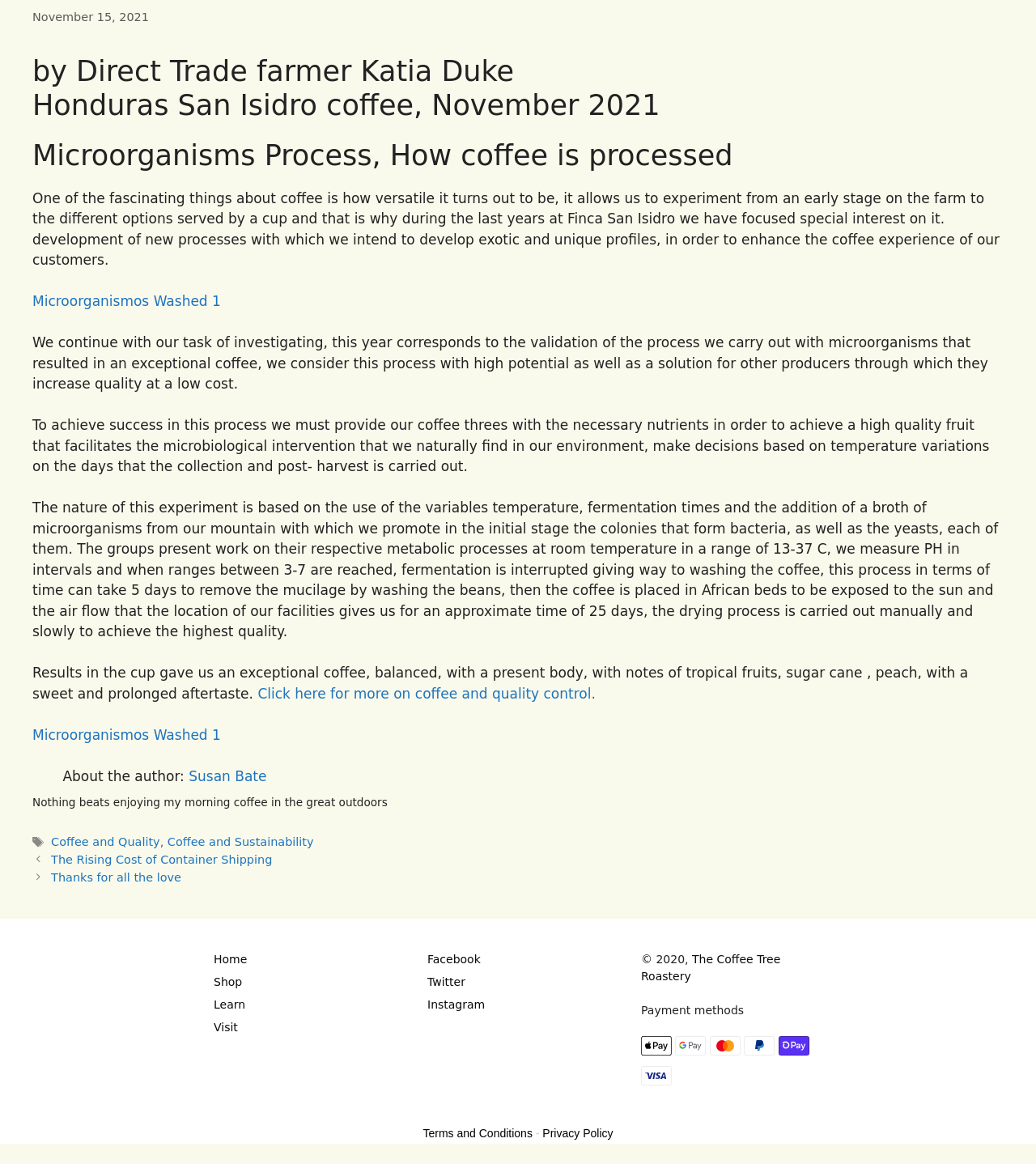Locate the bounding box coordinates of the area that needs to be clicked to fulfill the following instruction: "Check the payment methods". The coordinates should be in the format of four float numbers between 0 and 1, namely [left, top, right, bottom].

[0.619, 0.863, 0.718, 0.874]